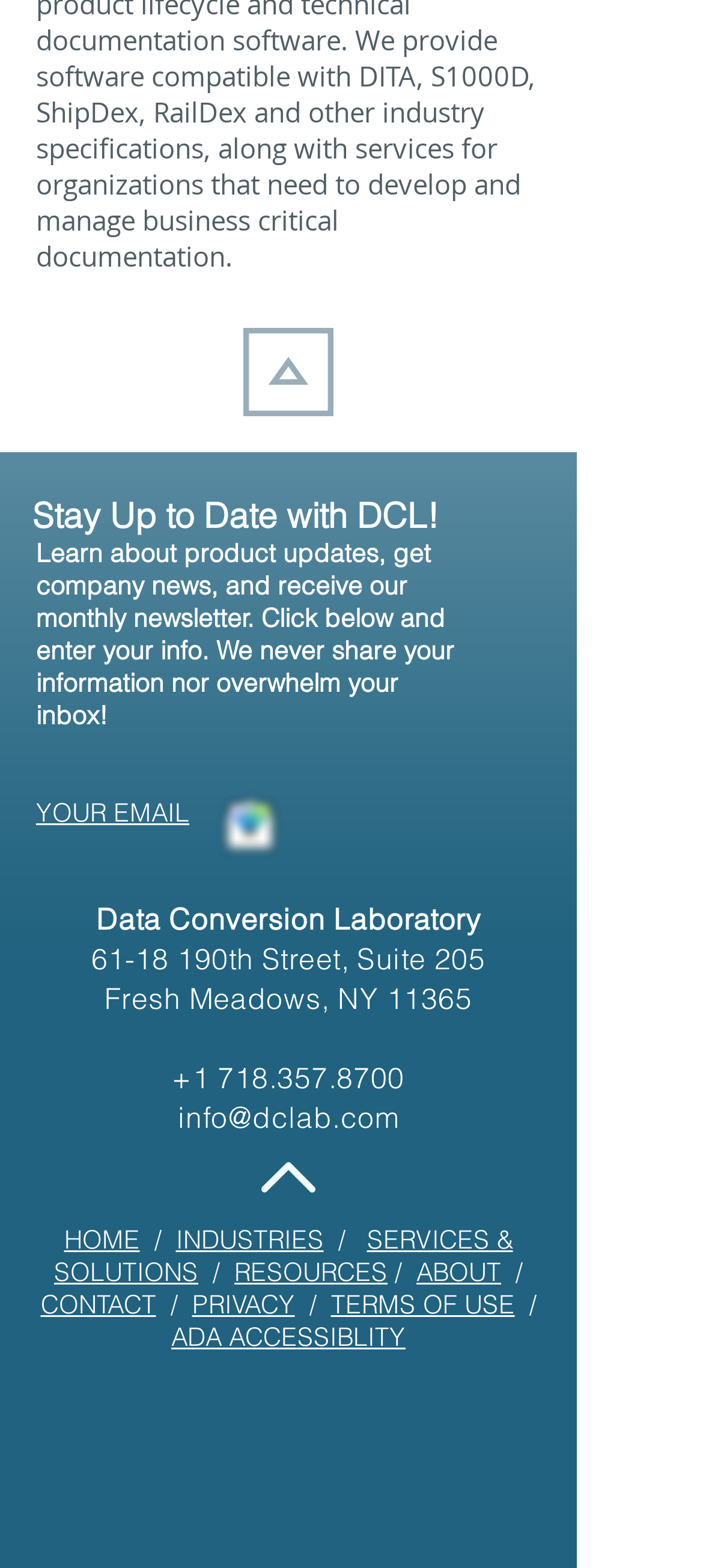Please mark the bounding box coordinates of the area that should be clicked to carry out the instruction: "Click the 'Email Icon' button".

[0.3, 0.501, 0.408, 0.55]